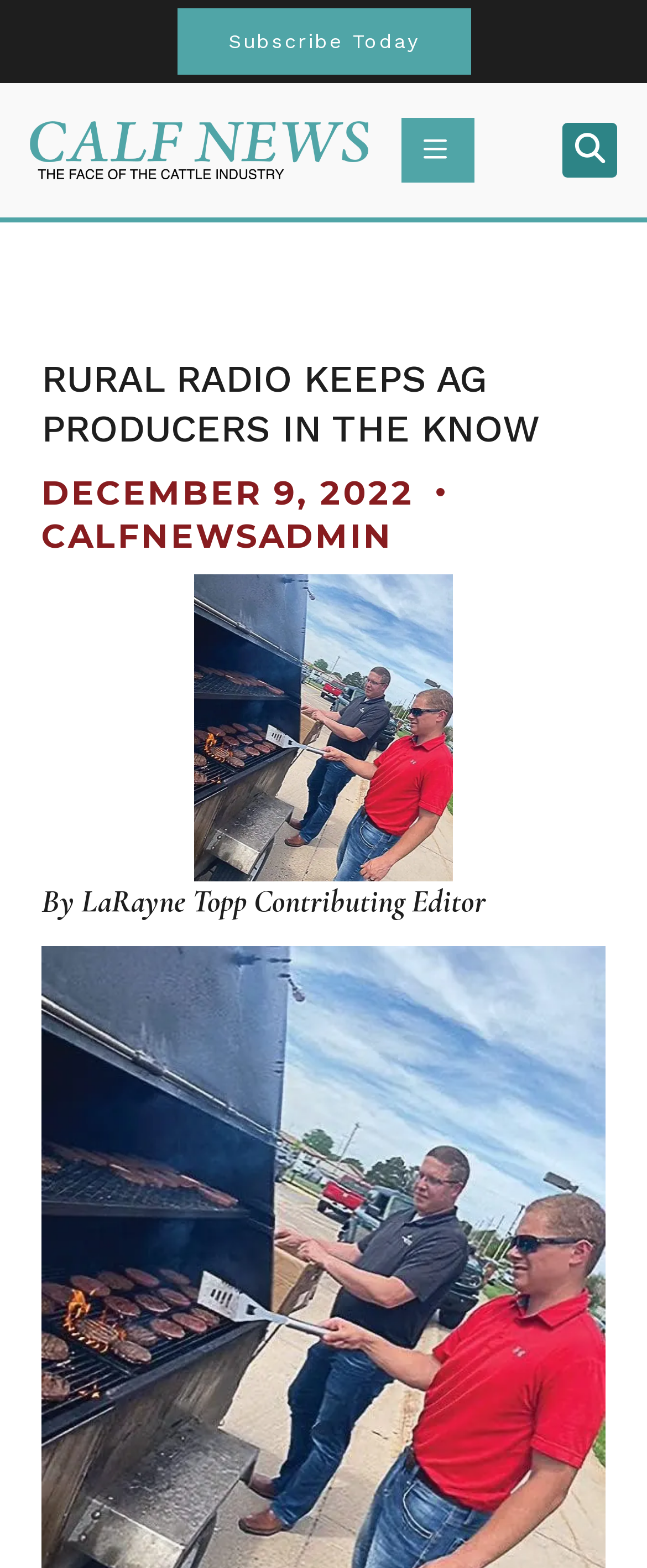What is the date of the article?
Using the image as a reference, give an elaborate response to the question.

The date of the article is mentioned as a link 'DECEMBER 9, 2022' which is located above the author's name, indicating that the article was published on December 9, 2022.